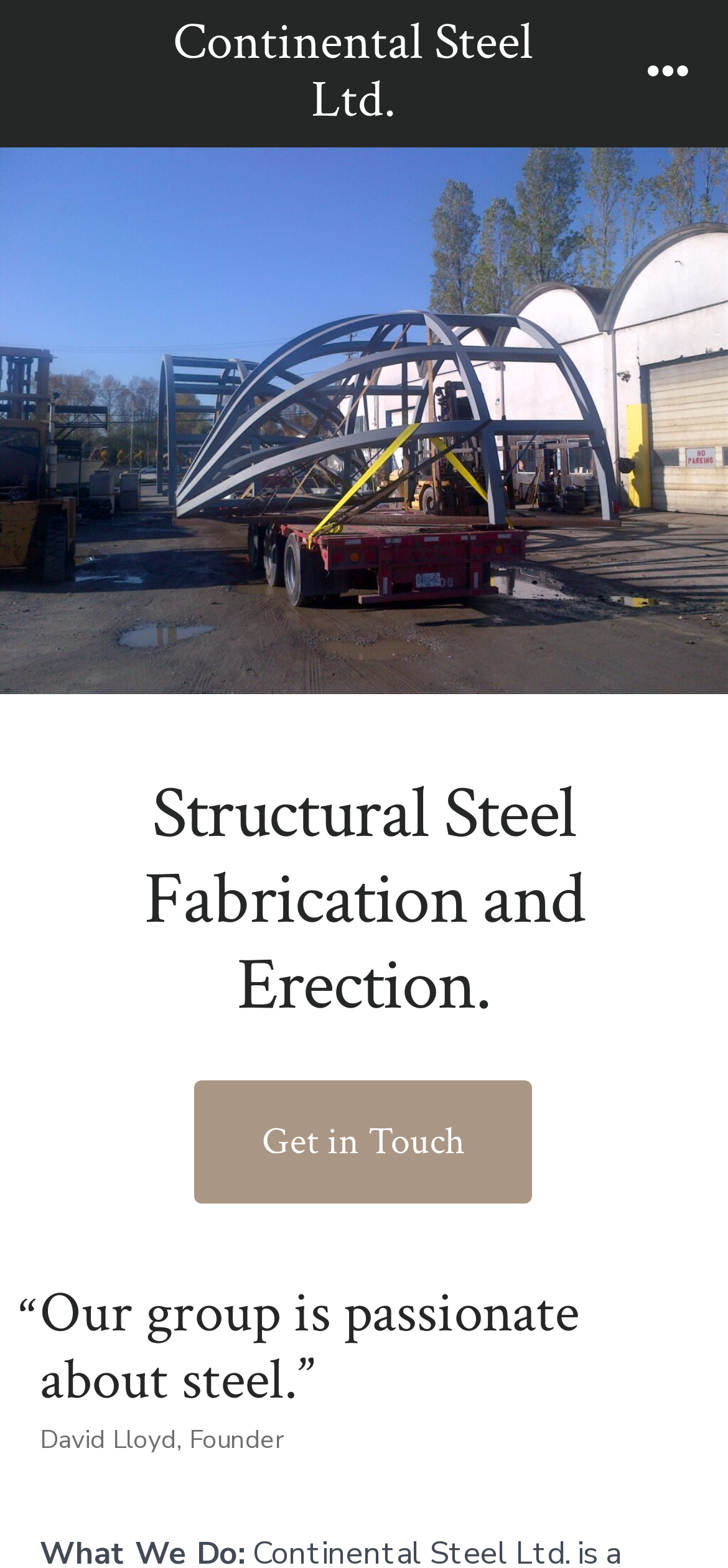Is the menu expanded?
Please provide an in-depth and detailed response to the question.

The button element with the text 'Menu' has an attribute 'expanded' set to 'False', indicating that the menu is not expanded.